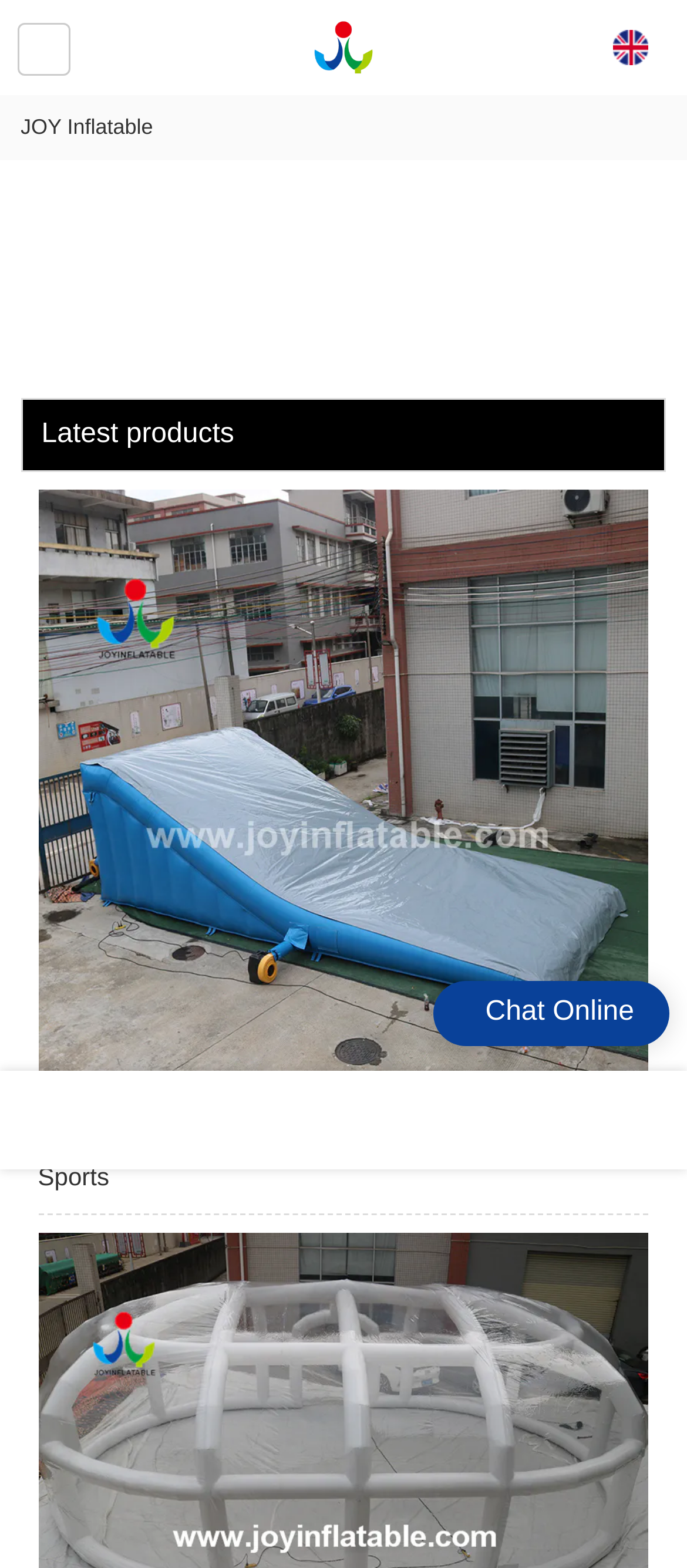Answer this question using a single word or a brief phrase:
Is there a chat support option available on the page?

Yes